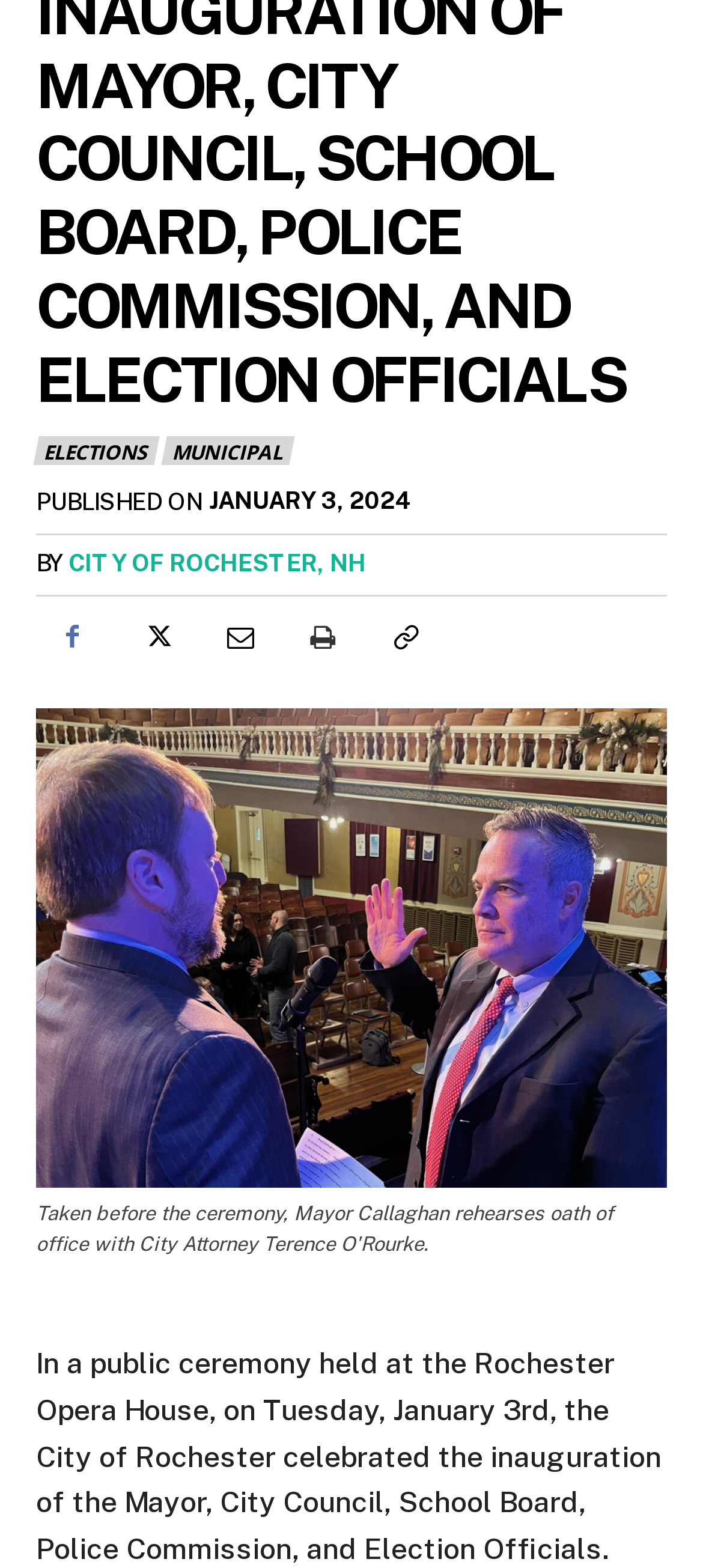Given the element description, predict the bounding box coordinates in the format (top-left x, top-left y, bottom-right x, bottom-right y), using floating point numbers between 0 and 1: Twitter

[0.169, 0.384, 0.272, 0.43]